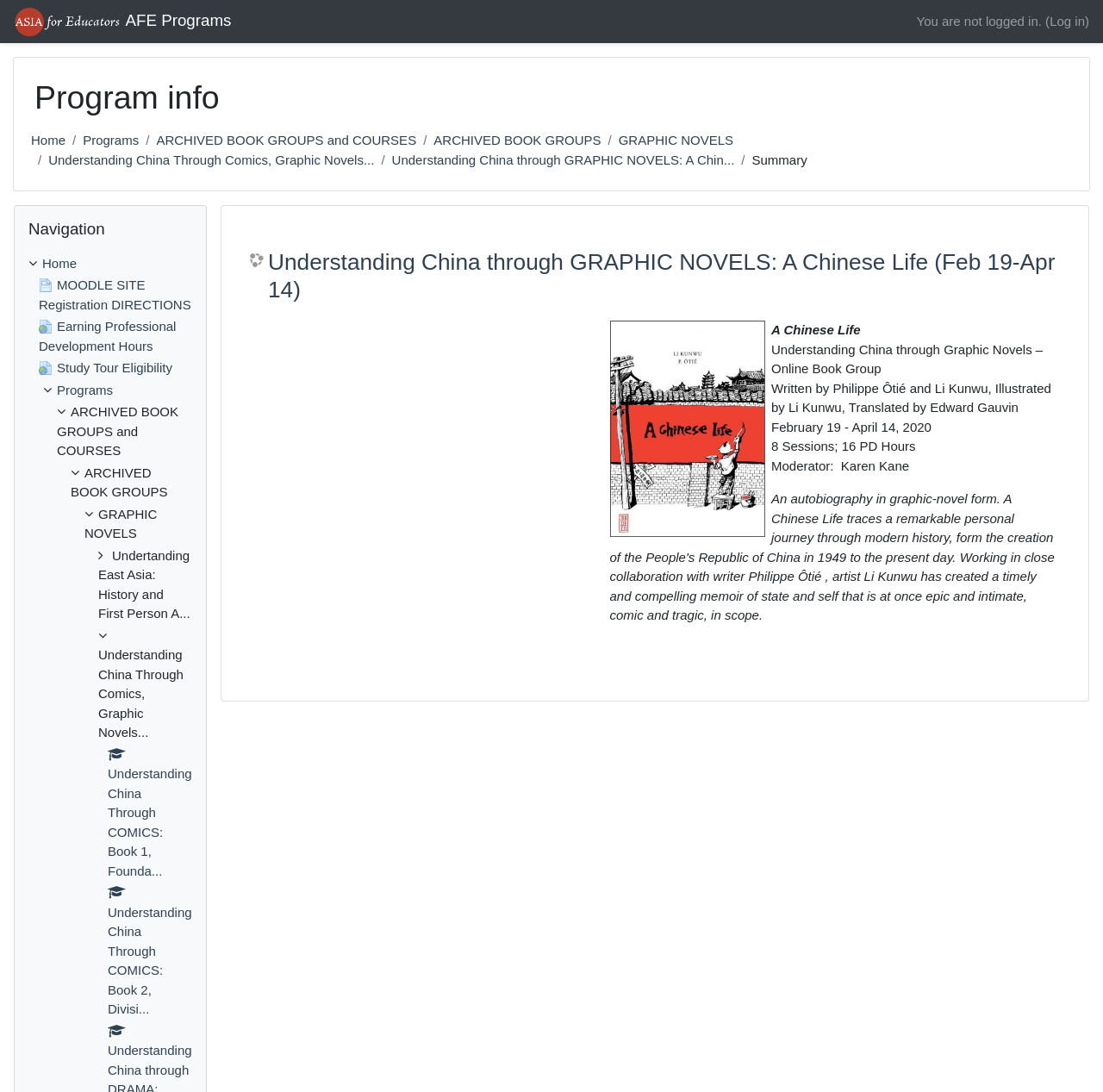Please answer the following question using a single word or phrase: 
What is the title of the program described on the webpage?

Understanding China through GRAPHIC NOVELS: A Chinese Life